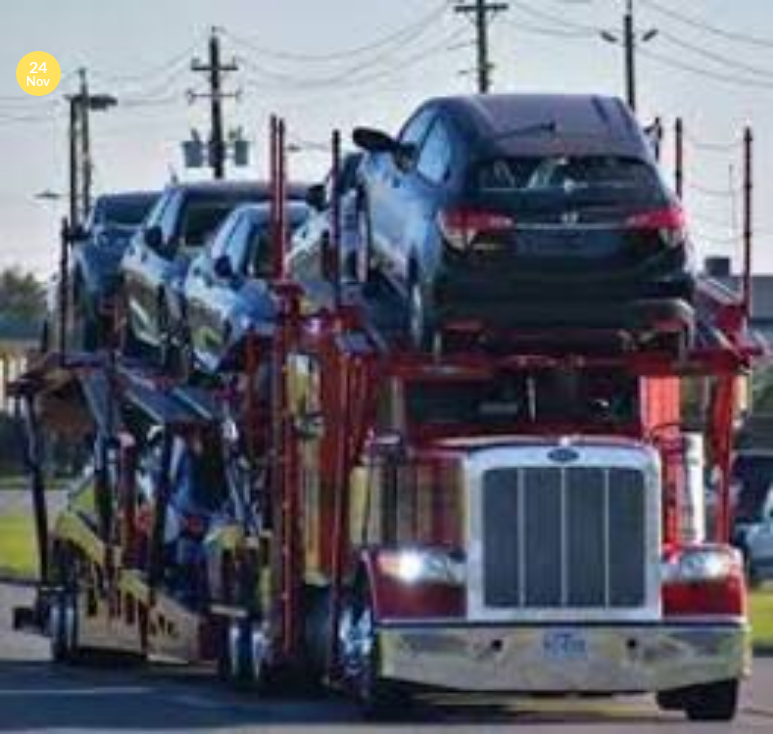Answer the question using only one word or a concise phrase: What is the date highlighted in the corner?

24 Nov